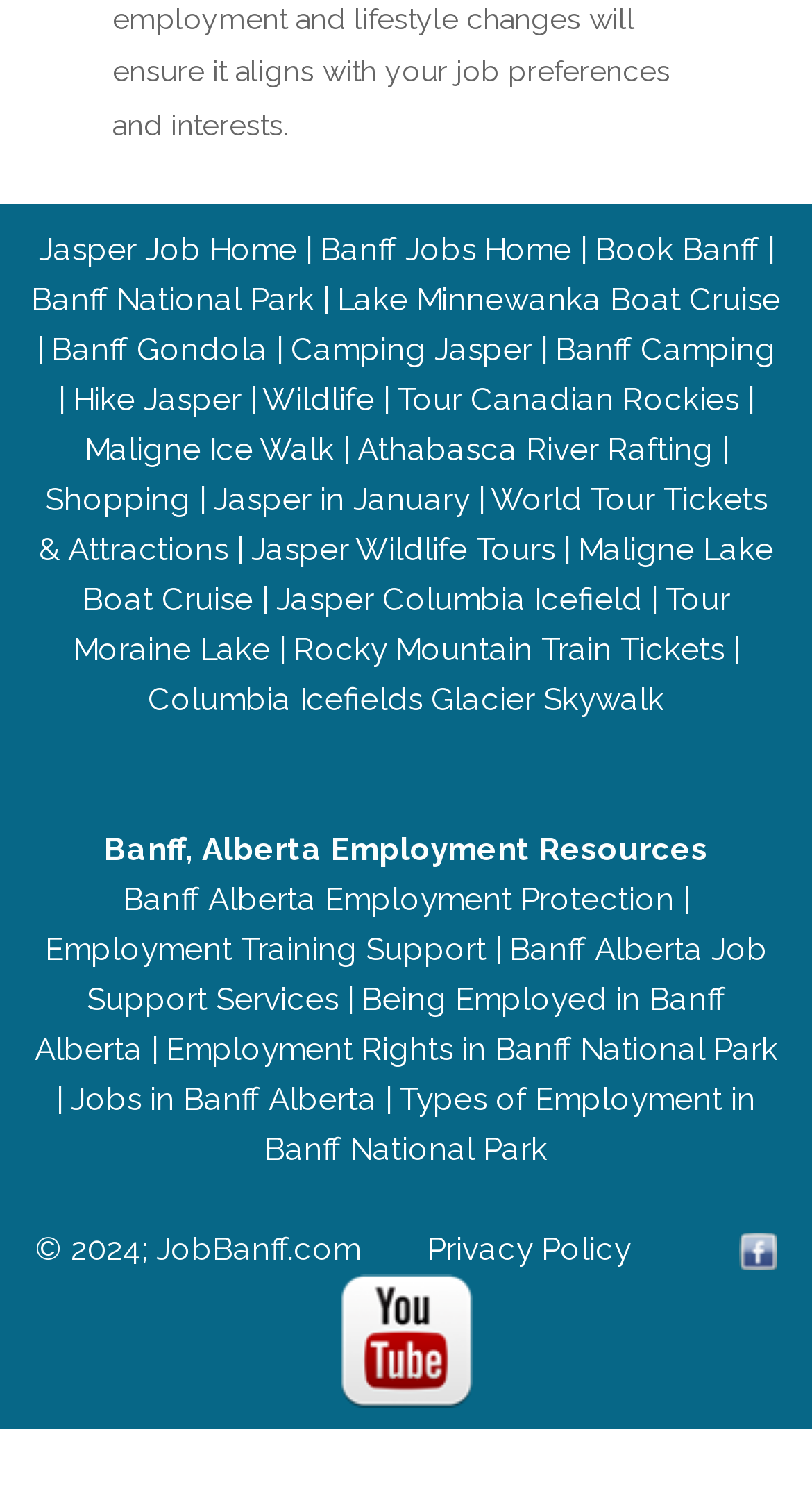Carefully examine the image and provide an in-depth answer to the question: What type of activity is mentioned in the 'Athabasca River Rafting' link?

The answer can be found by looking at the text of the link 'Athabasca River Rafting'. The word 'Rafting' in the link suggests that it is related to a water-based activity.